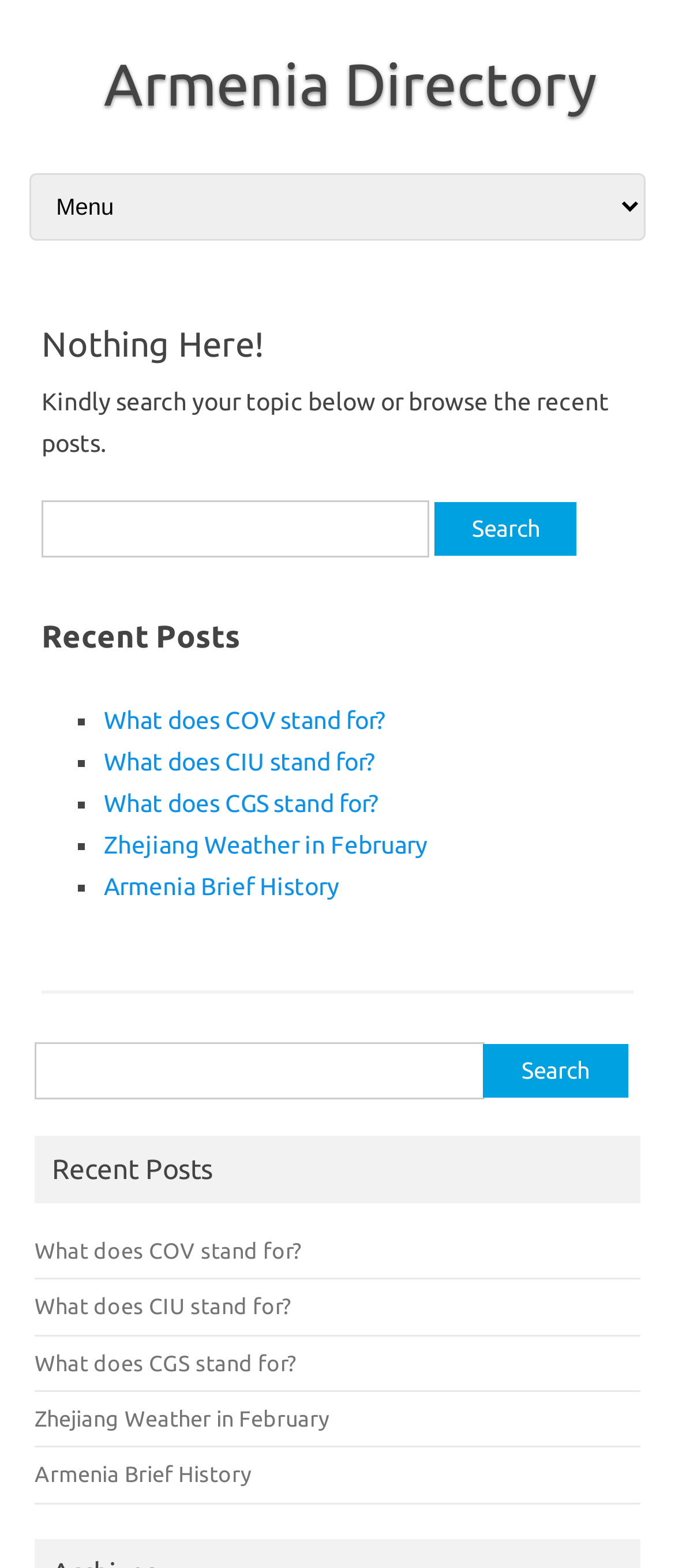What is the current page status?
Using the information presented in the image, please offer a detailed response to the question.

The webpage's title 'Page not found – Armenia Directory' indicates that the current page is not found, which means the user has landed on a non-existent page.